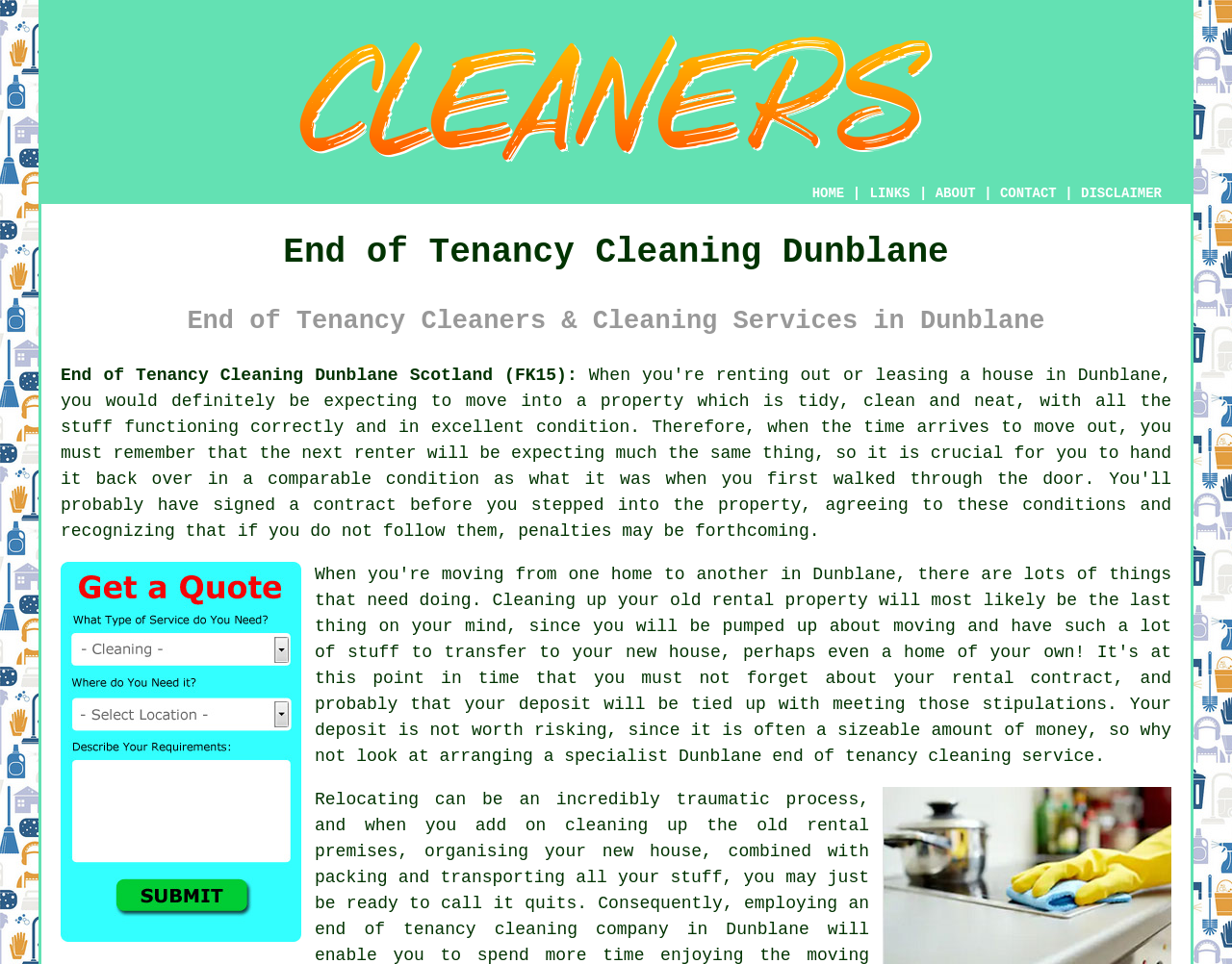Respond to the following question with a brief word or phrase:
What is the name of the cleaning service?

A Clean House